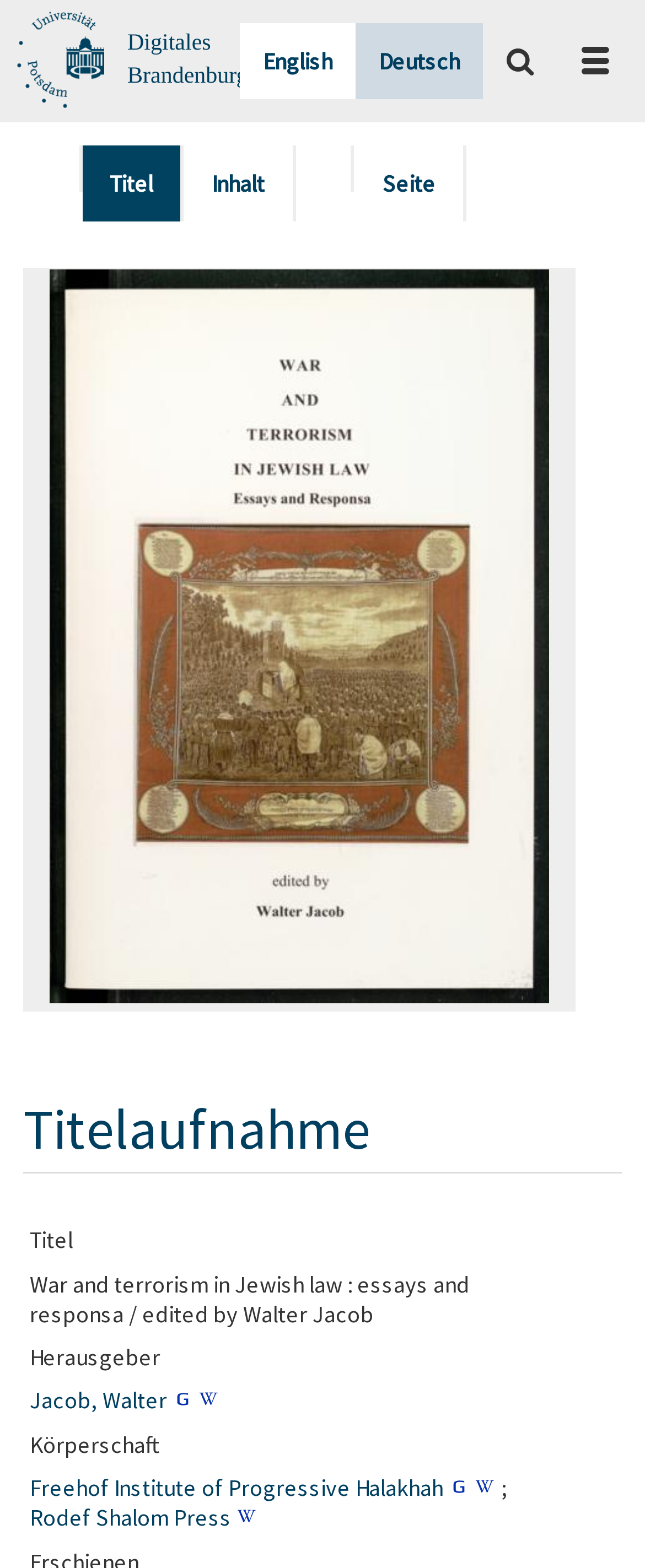How many languages are available on this webpage?
Provide an in-depth answer to the question, covering all aspects.

The number of languages available on this webpage can be determined by looking at the links at the top of the page. There are two language options: 'Deutsch' and 'English'.